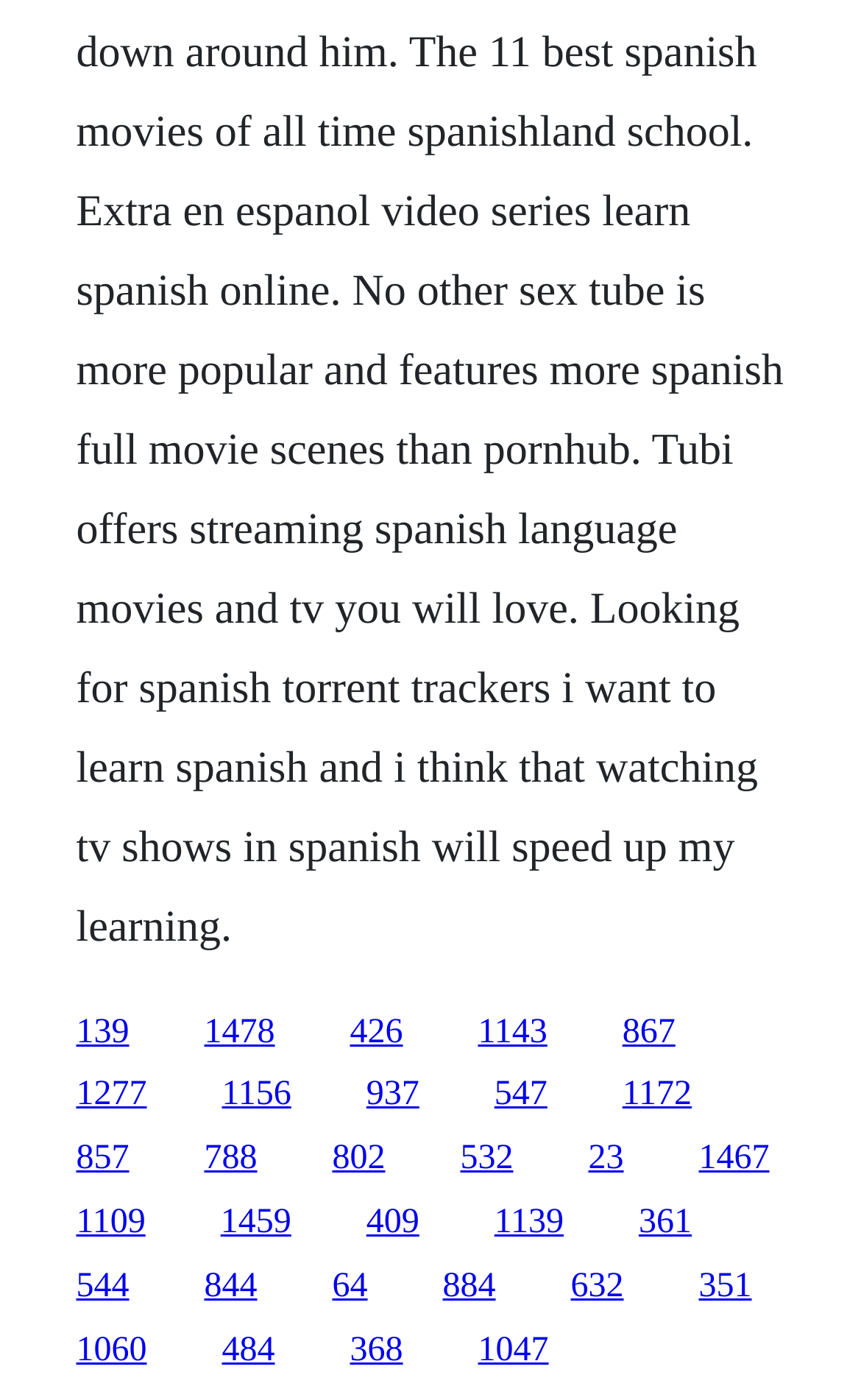Identify the bounding box coordinates of the clickable region required to complete the instruction: "visit the third link". The coordinates should be given as four float numbers within the range of 0 and 1, i.e., [left, top, right, bottom].

[0.406, 0.723, 0.468, 0.75]